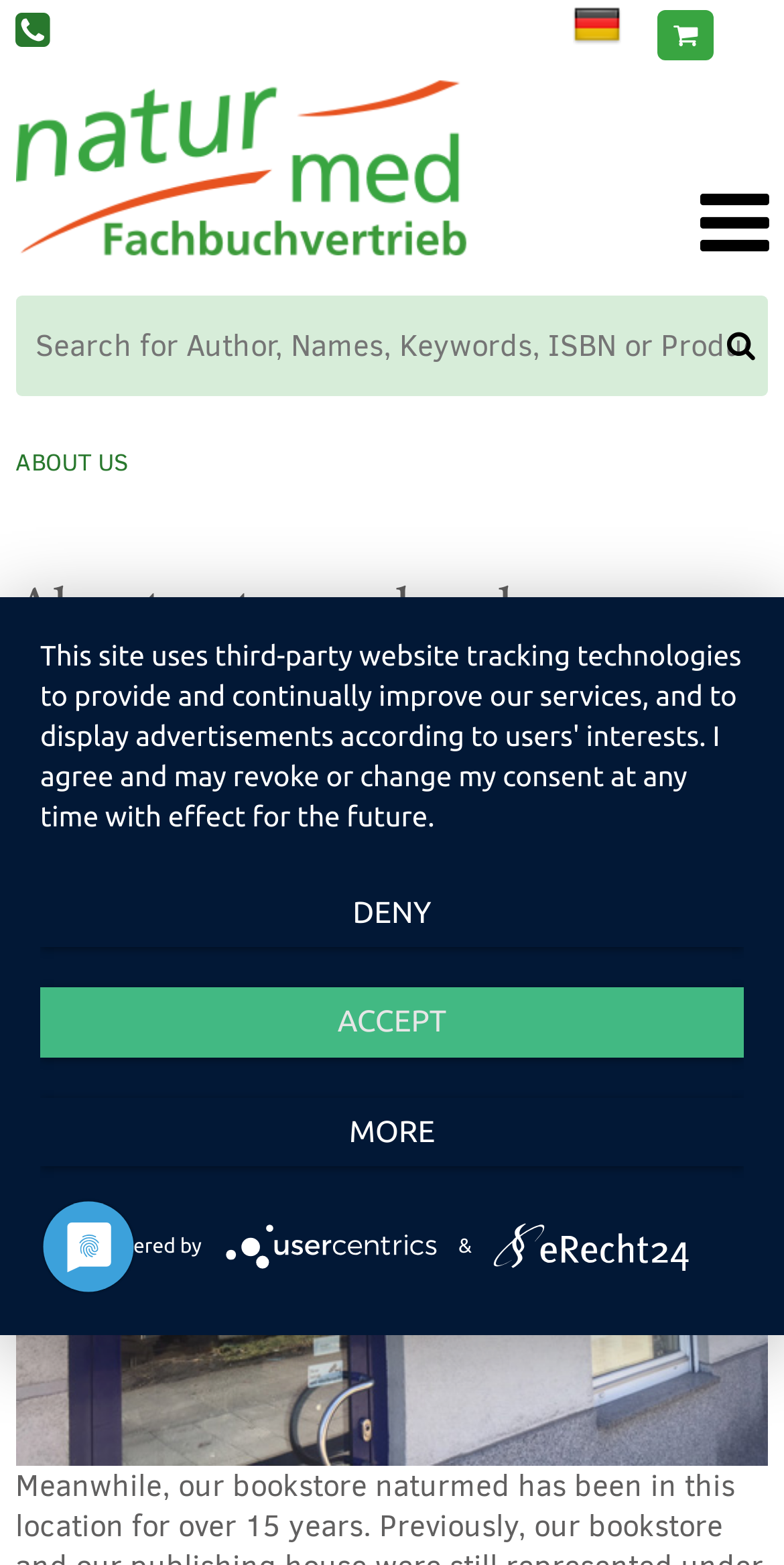Predict the bounding box coordinates of the area that should be clicked to accomplish the following instruction: "Switch to German language". The bounding box coordinates should consist of four float numbers between 0 and 1, i.e., [left, top, right, bottom].

[0.731, 0.013, 0.793, 0.037]